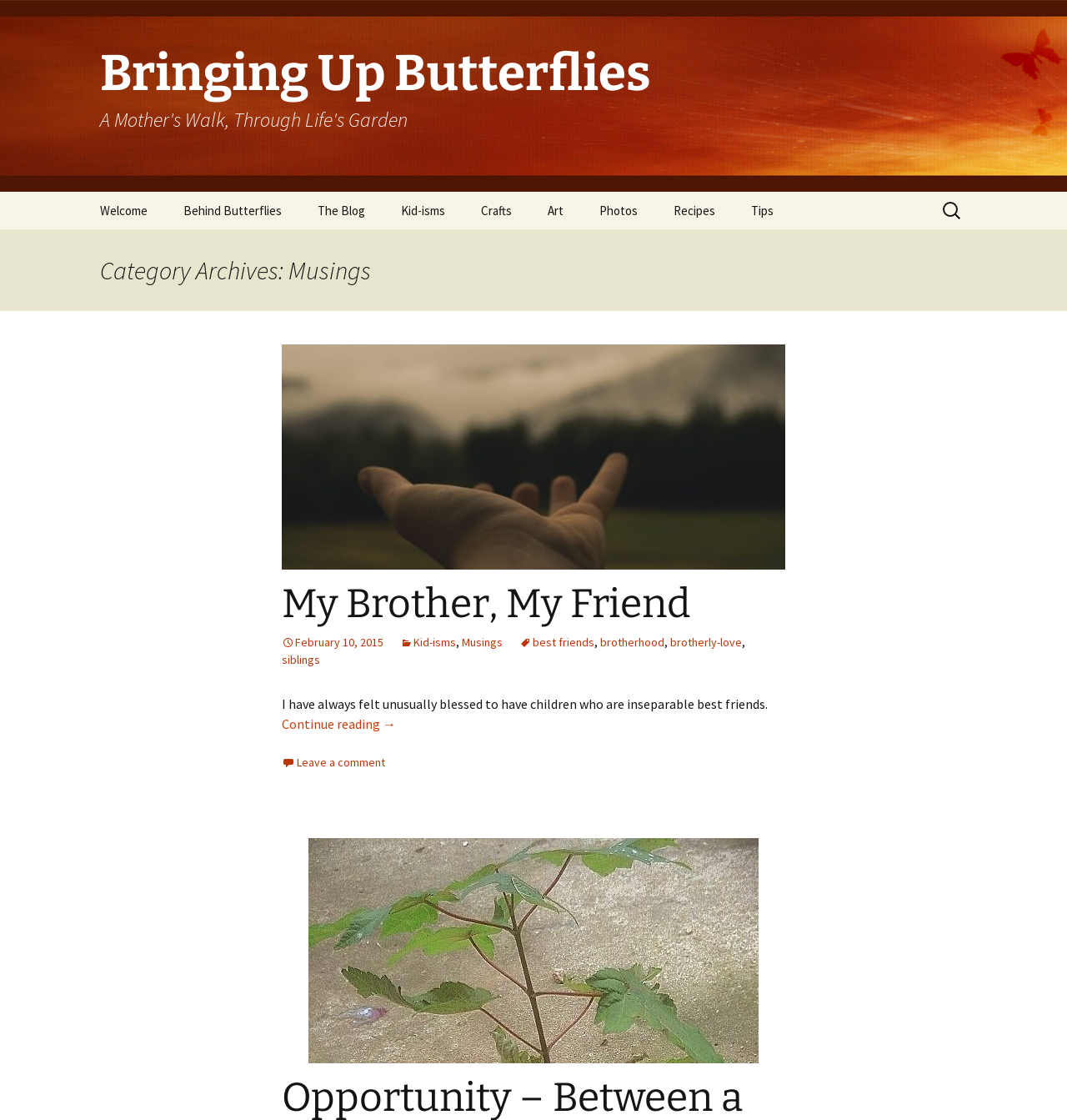Bounding box coordinates are specified in the format (top-left x, top-left y, bottom-right x, bottom-right y). All values are floating point numbers bounded between 0 and 1. Please provide the bounding box coordinate of the region this sentence describes: Leave a comment

[0.264, 0.674, 0.361, 0.688]